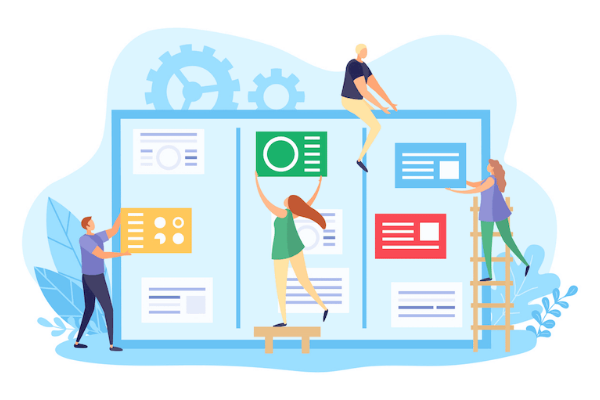Give a concise answer using only one word or phrase for this question:
What is the dominant color tone in the background?

Light blue